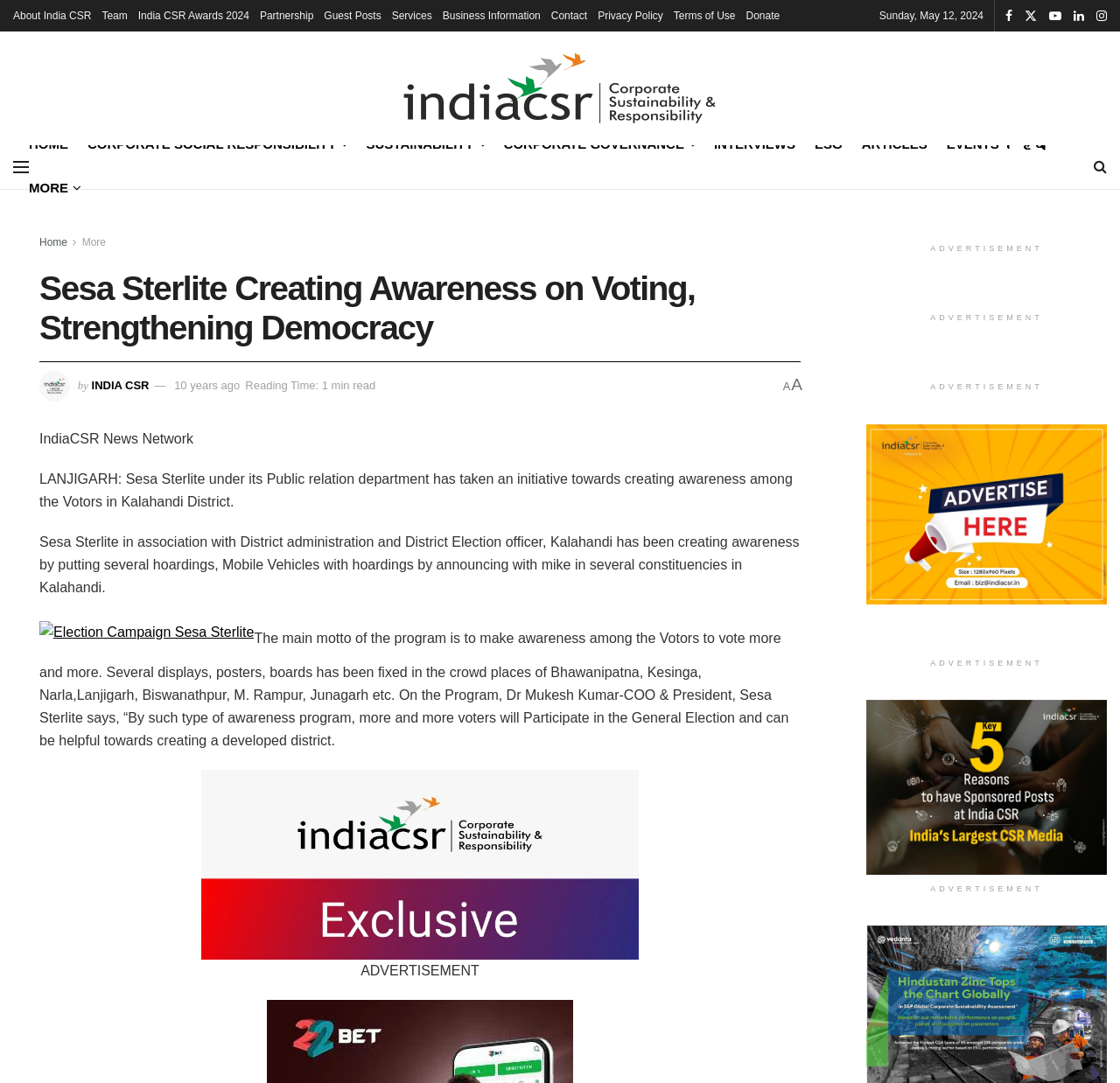Find the headline of the webpage and generate its text content.

Sesa Sterlite Creating Awareness on Voting, Strengthening Democracy